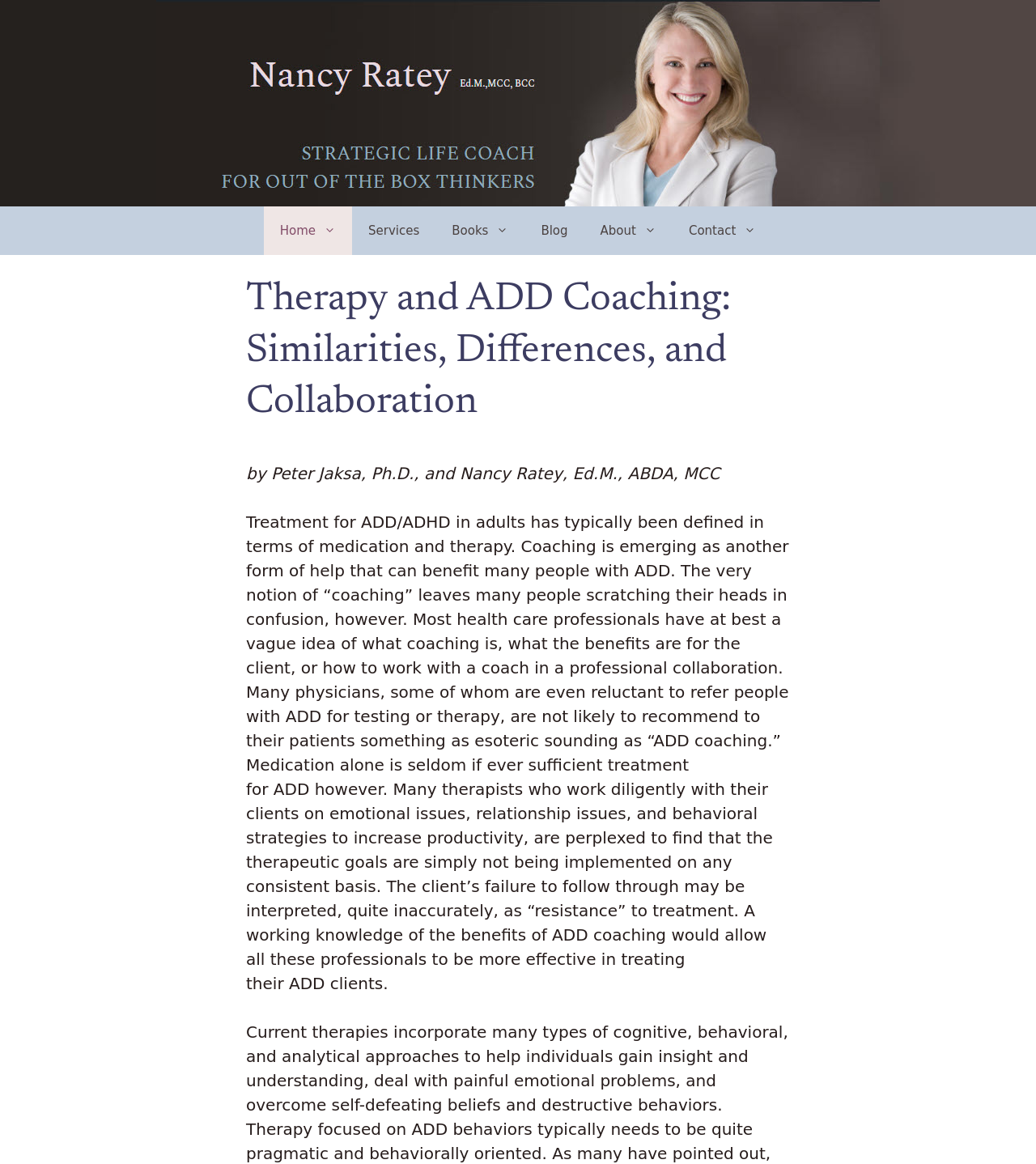Who are the authors of this article?
Use the image to give a comprehensive and detailed response to the question.

The authors of this article are mentioned in the text as 'by Peter Jaksa, Ph.D., and Nancy Ratey, Ed.M., ABDA, MCC'. This information is provided at the beginning of the article, indicating that Peter Jaksa and Nancy Ratey are the authors of this piece.